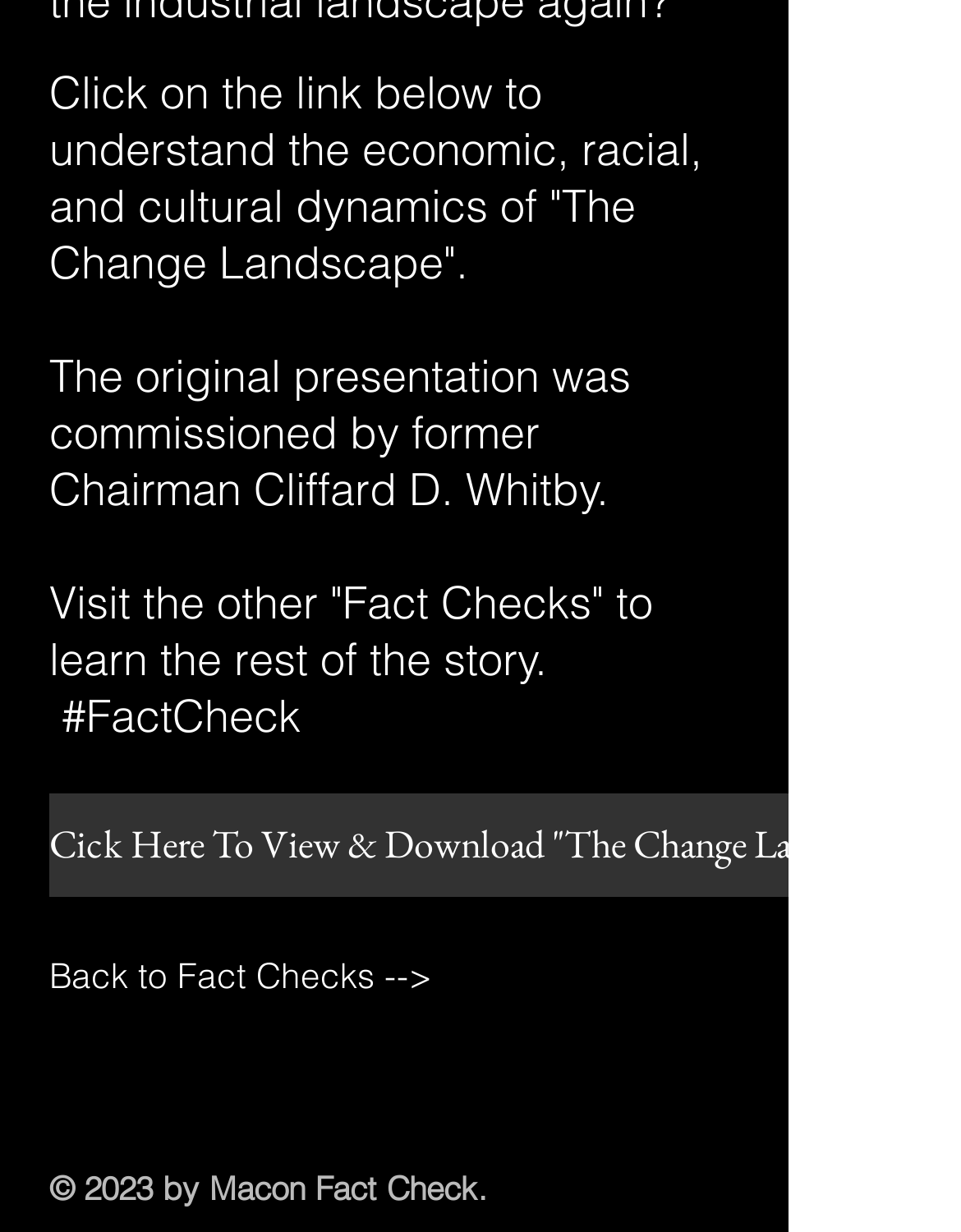What is the name of the original presentation's commissioner?
Refer to the image and provide a concise answer in one word or phrase.

Cliffard D. Whitby